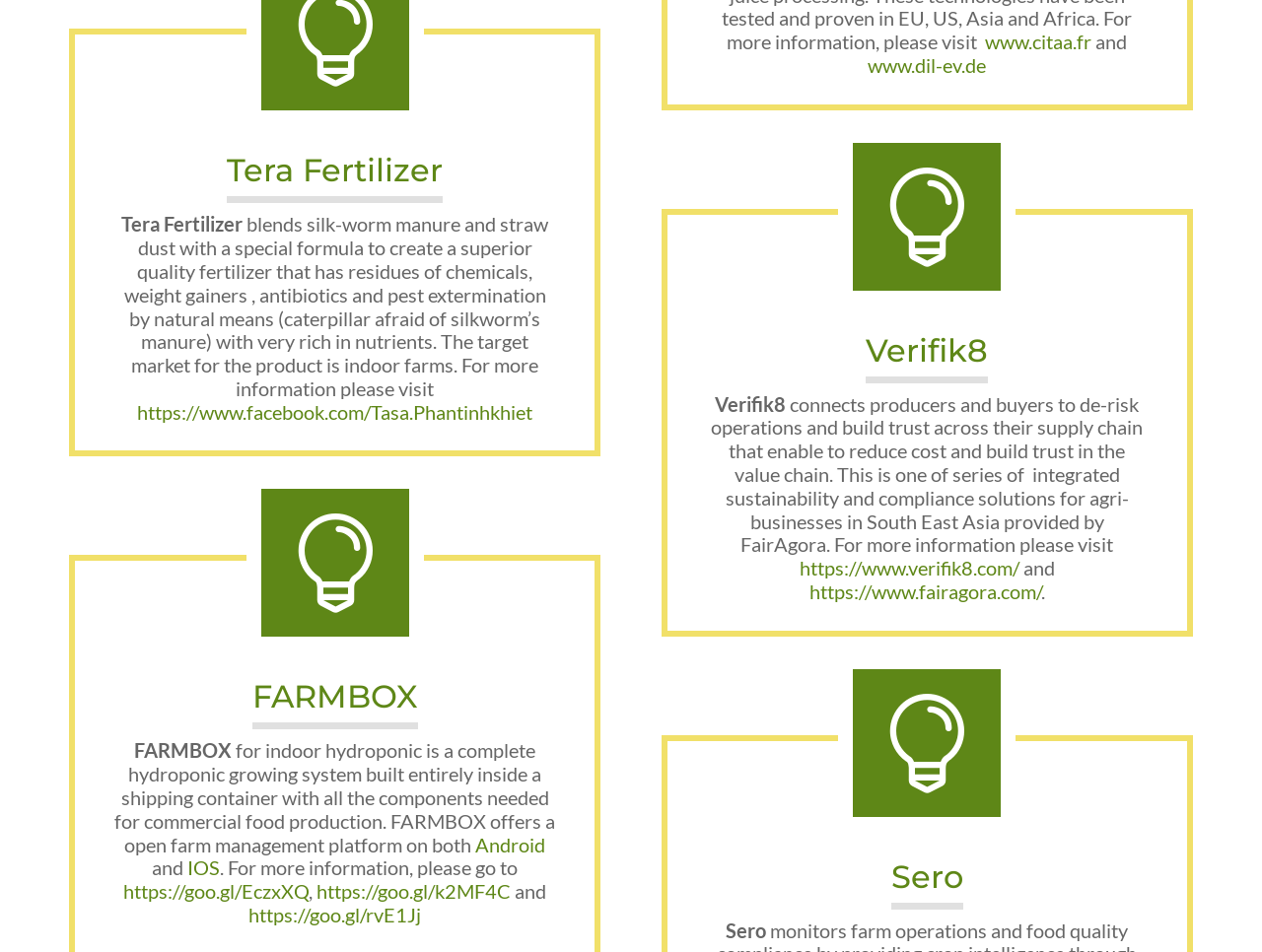Please specify the bounding box coordinates for the clickable region that will help you carry out the instruction: "Enter email address".

None